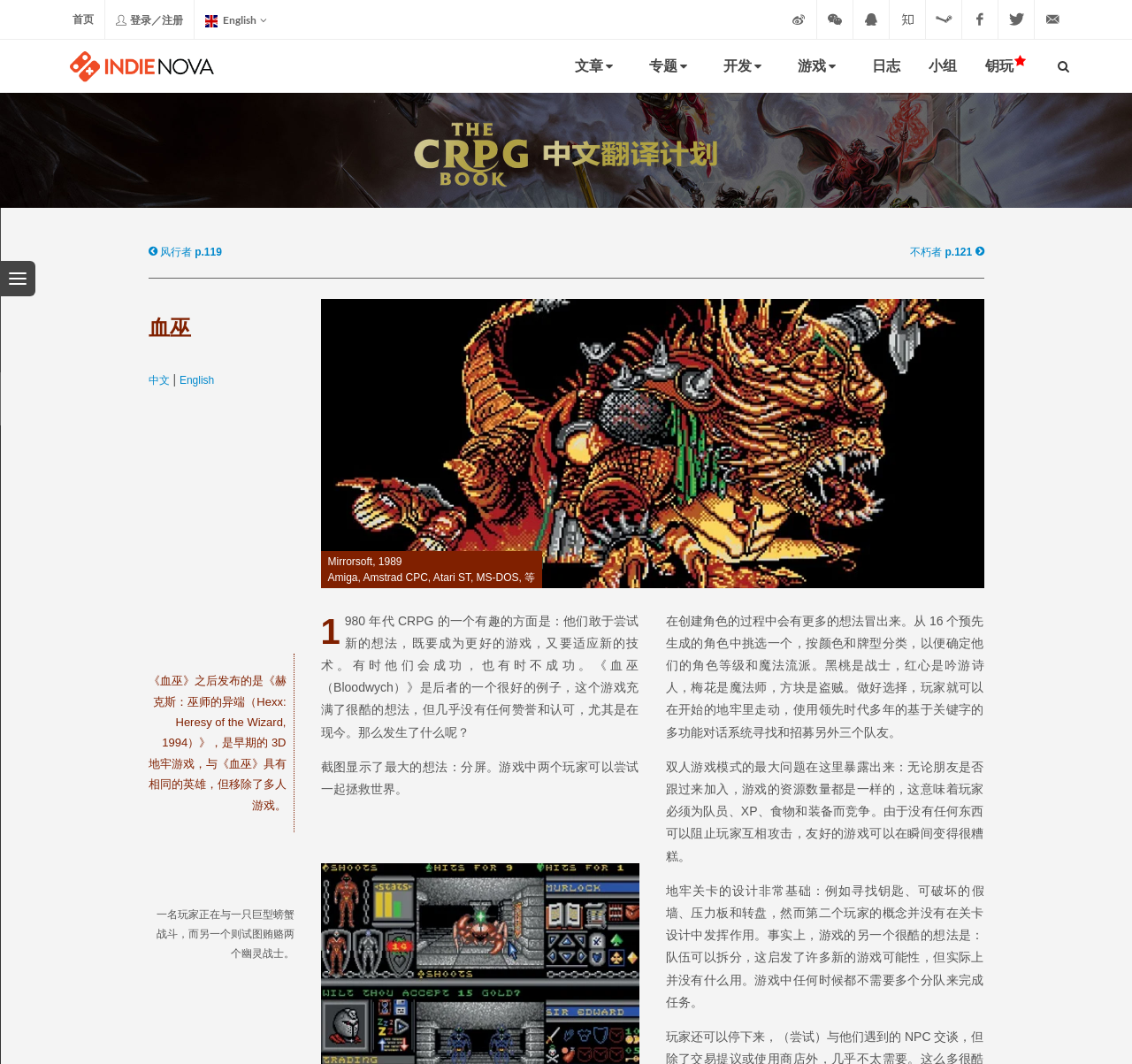Specify the bounding box coordinates for the region that must be clicked to perform the given instruction: "Switch to English language".

[0.159, 0.352, 0.189, 0.363]